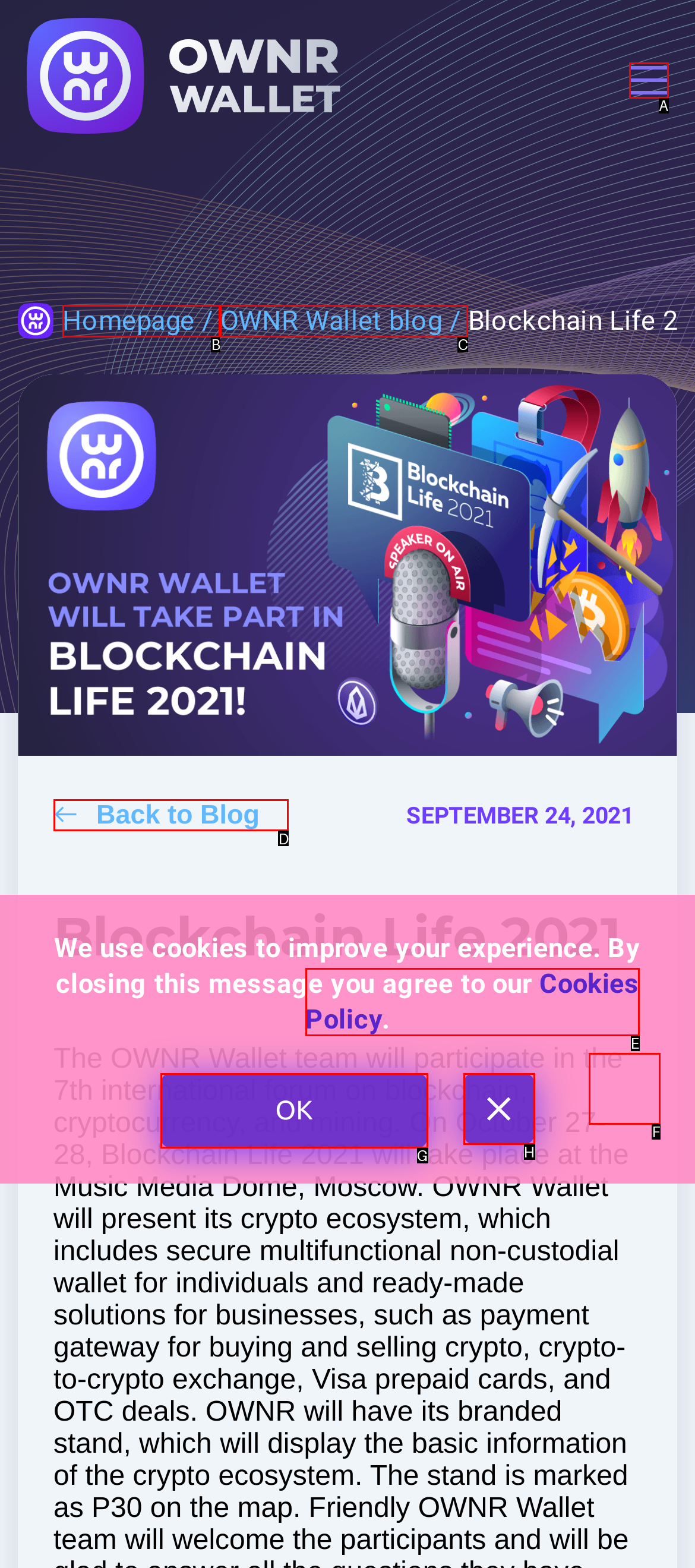Select the appropriate letter to fulfill the given instruction: Go back to Blog
Provide the letter of the correct option directly.

D